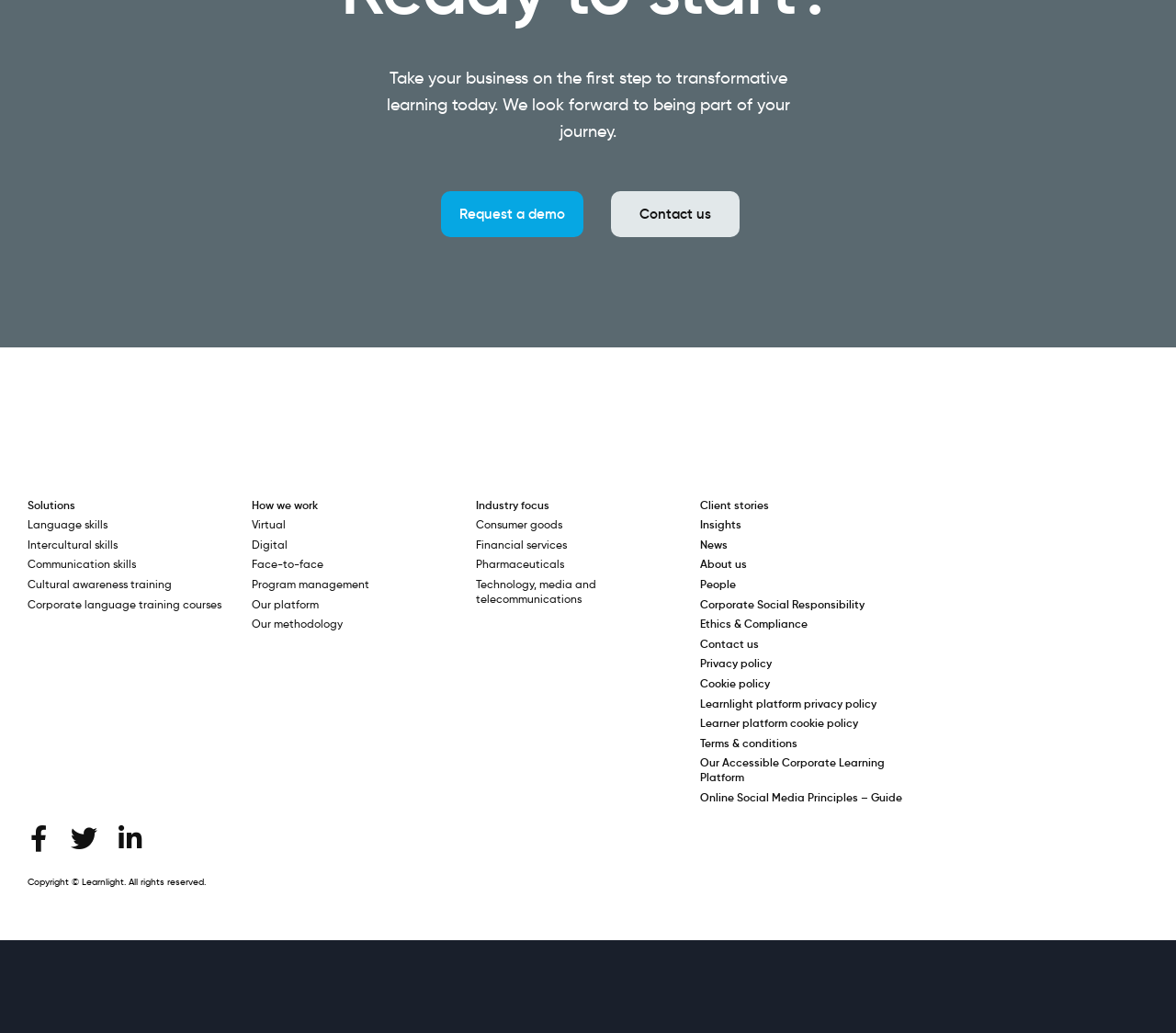Please identify the bounding box coordinates of the element's region that needs to be clicked to fulfill the following instruction: "Read about our methodology". The bounding box coordinates should consist of four float numbers between 0 and 1, i.e., [left, top, right, bottom].

[0.214, 0.594, 0.391, 0.614]